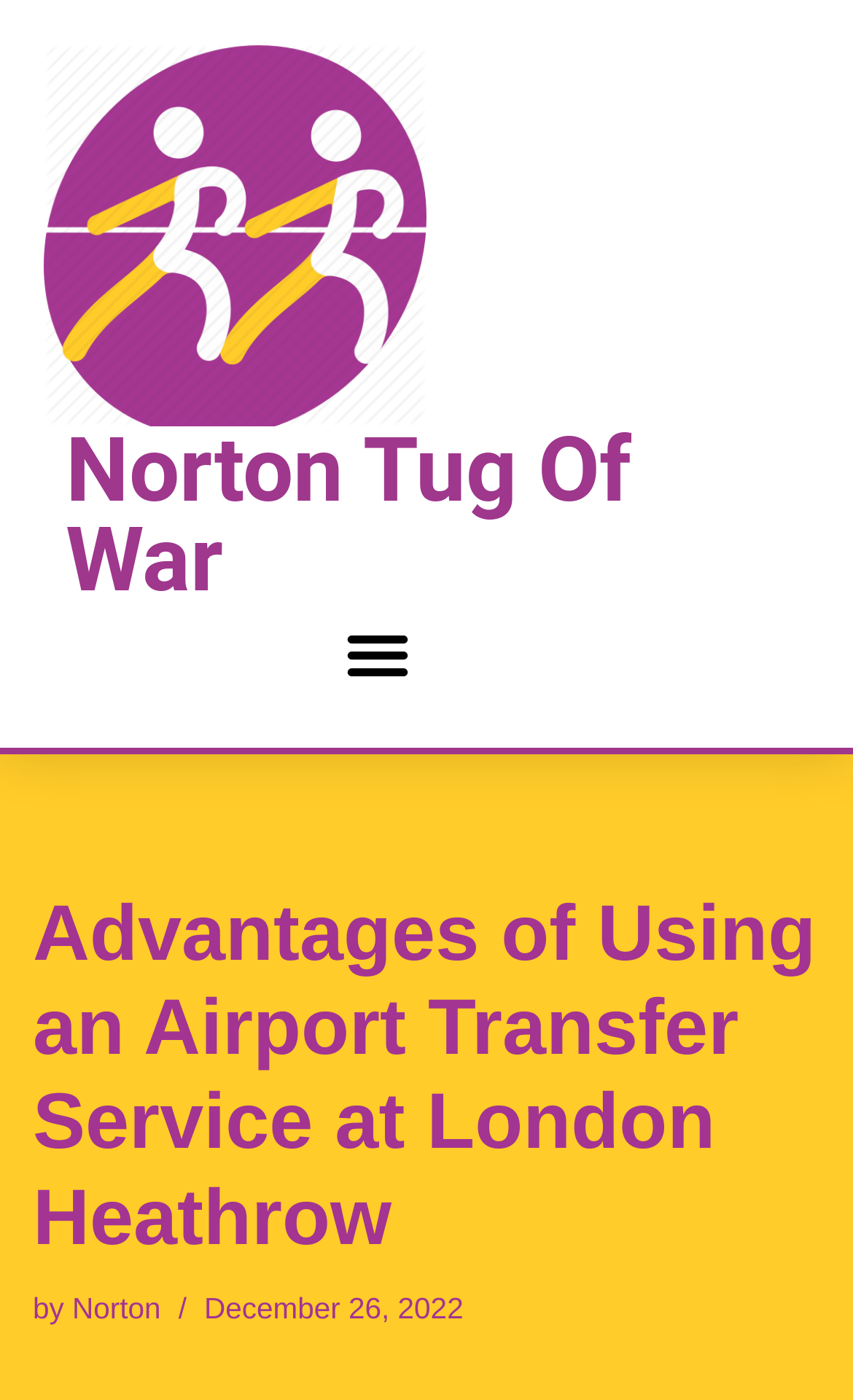Determine the bounding box for the UI element described here: "Norton Tug Of War".

[0.077, 0.298, 0.741, 0.437]